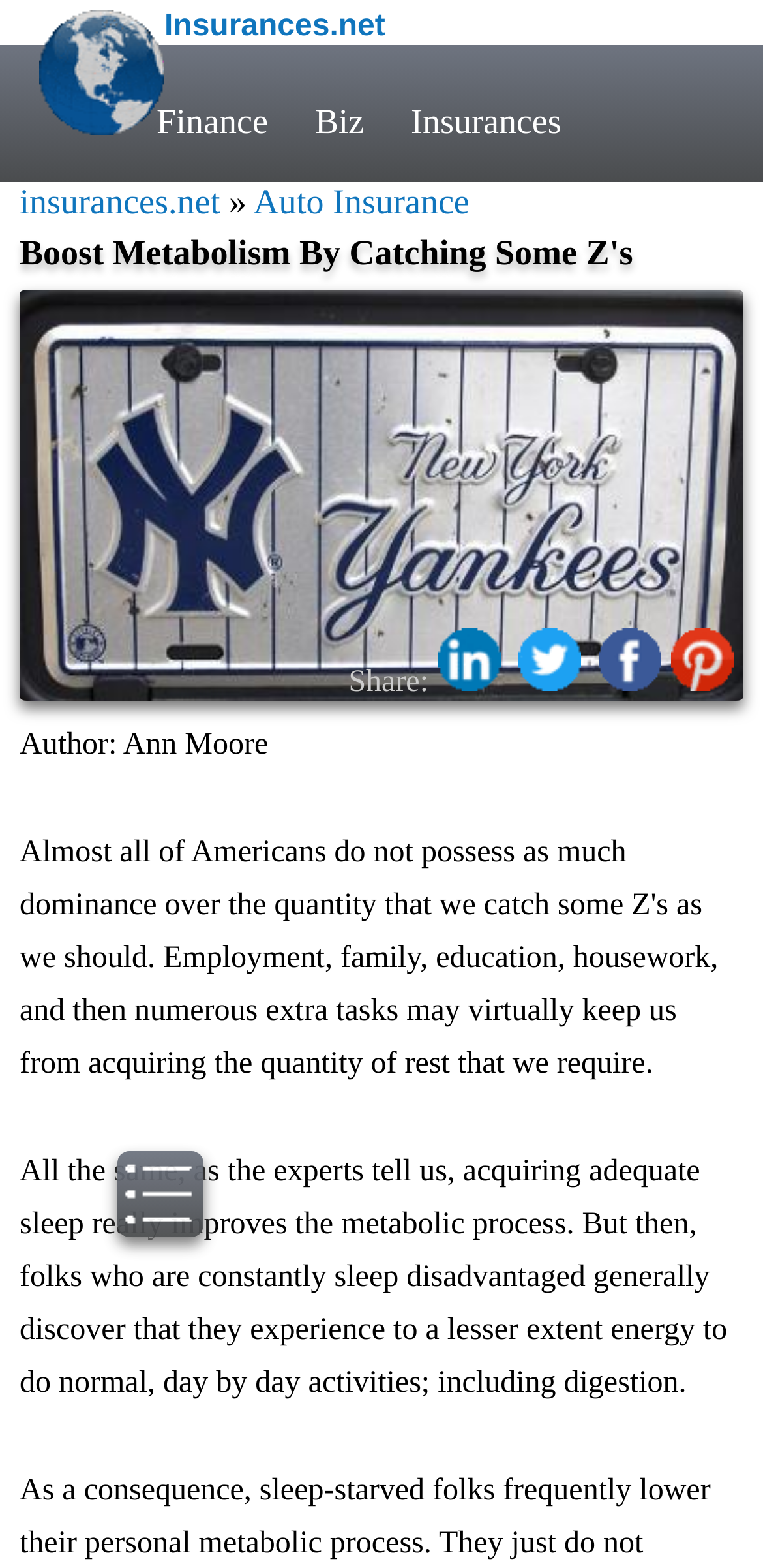Please specify the bounding box coordinates of the clickable region necessary for completing the following instruction: "Share on social media". The coordinates must consist of four float numbers between 0 and 1, i.e., [left, top, right, bottom].

[0.574, 0.401, 0.656, 0.441]